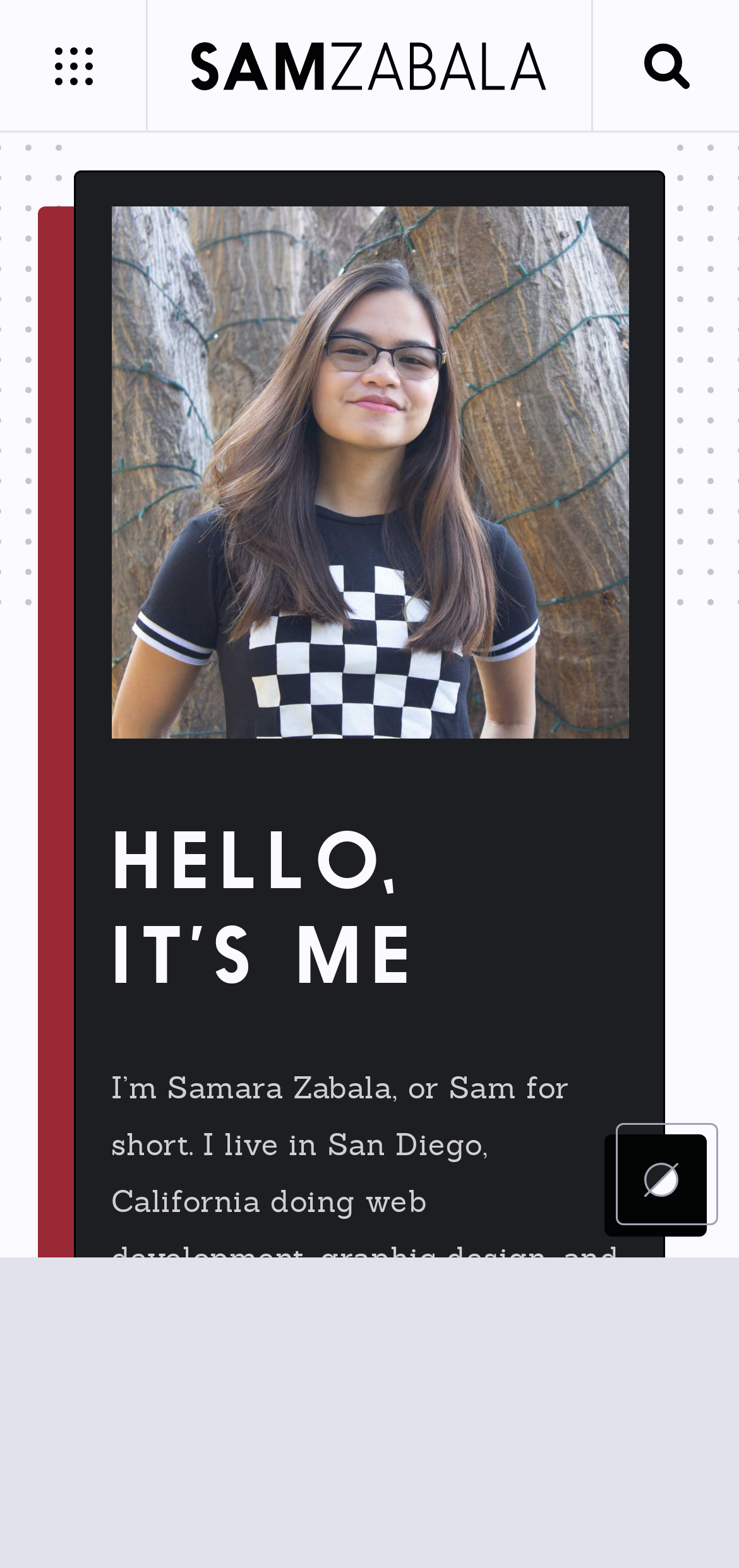Please give a concise answer to this question using a single word or phrase: 
What is the profession of the person?

Web development, graphic design, and drawing